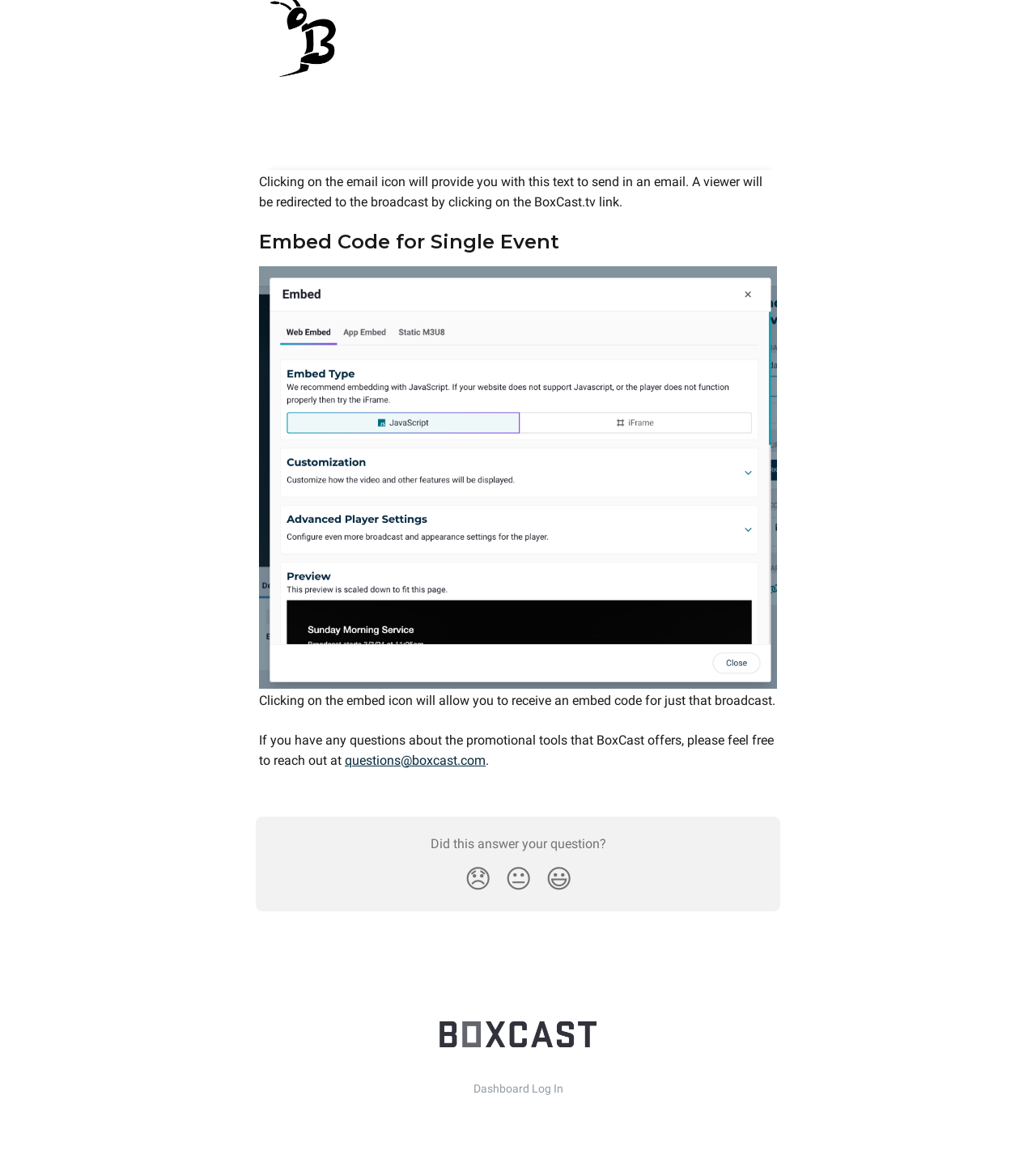Using the provided description: "questions@boxcast.com", find the bounding box coordinates of the corresponding UI element. The output should be four float numbers between 0 and 1, in the format [left, top, right, bottom].

[0.333, 0.647, 0.469, 0.66]